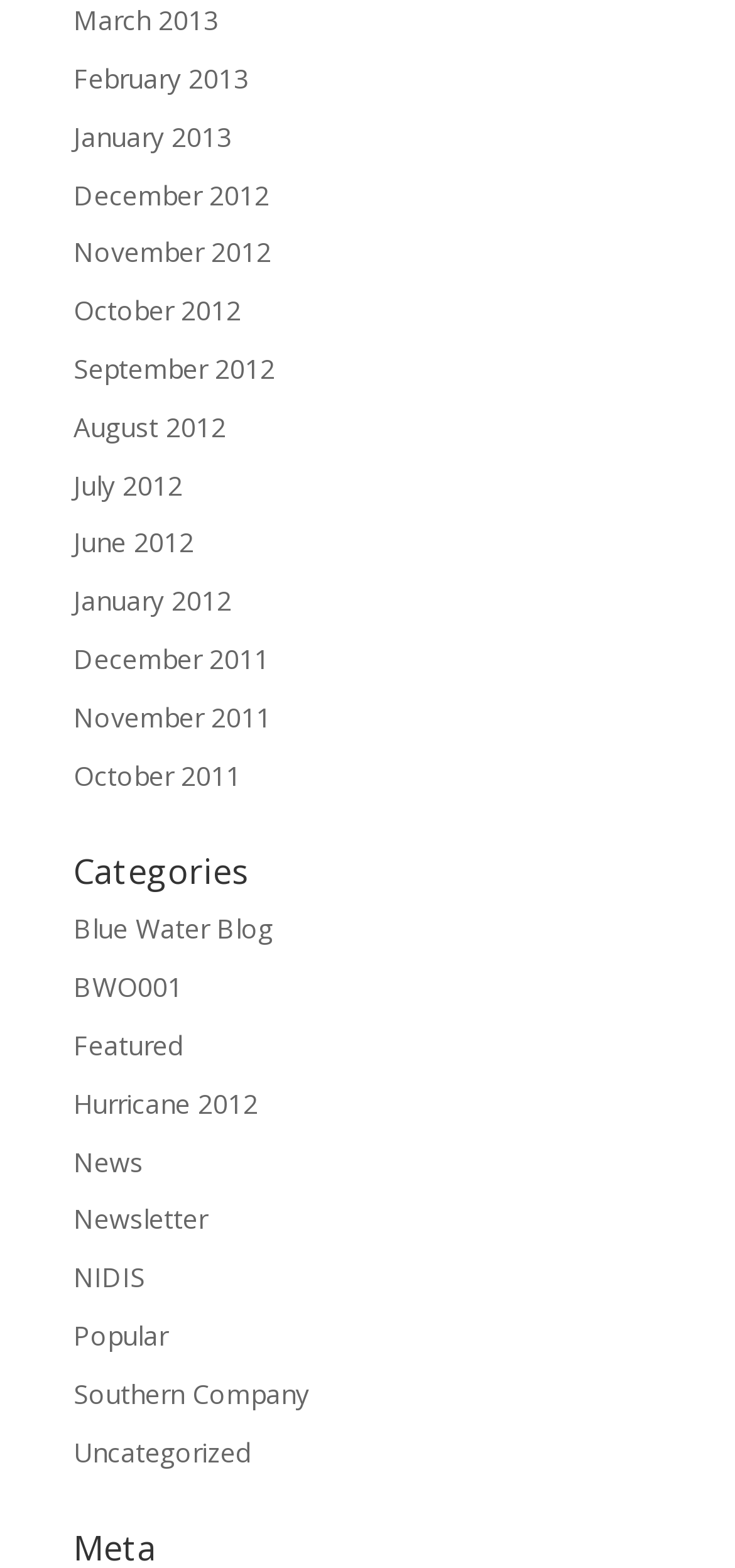Using details from the image, please answer the following question comprehensively:
What is the longest link text under the 'Categories' heading?

I analyzed the link elements under the 'Categories' heading and found that the longest link text is 'Southern Company', which has 14 characters.